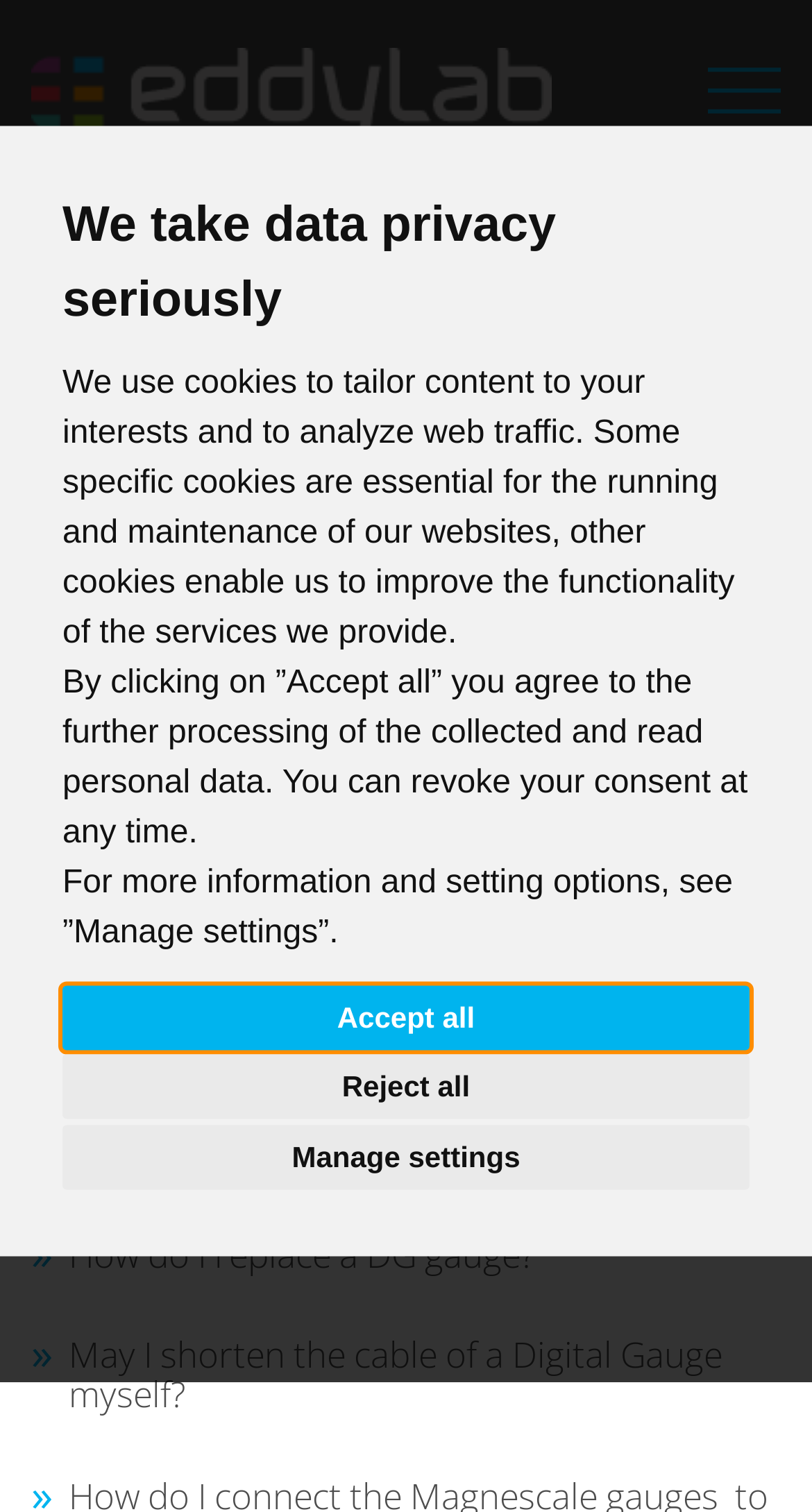How many FAQs are currently expanded?
Kindly give a detailed and elaborate answer to the question.

I found that none of the FAQs are currently expanded by looking at the links with the 'expanded' property, which are all set to 'False'. This suggests that none of the FAQs are currently expanded.